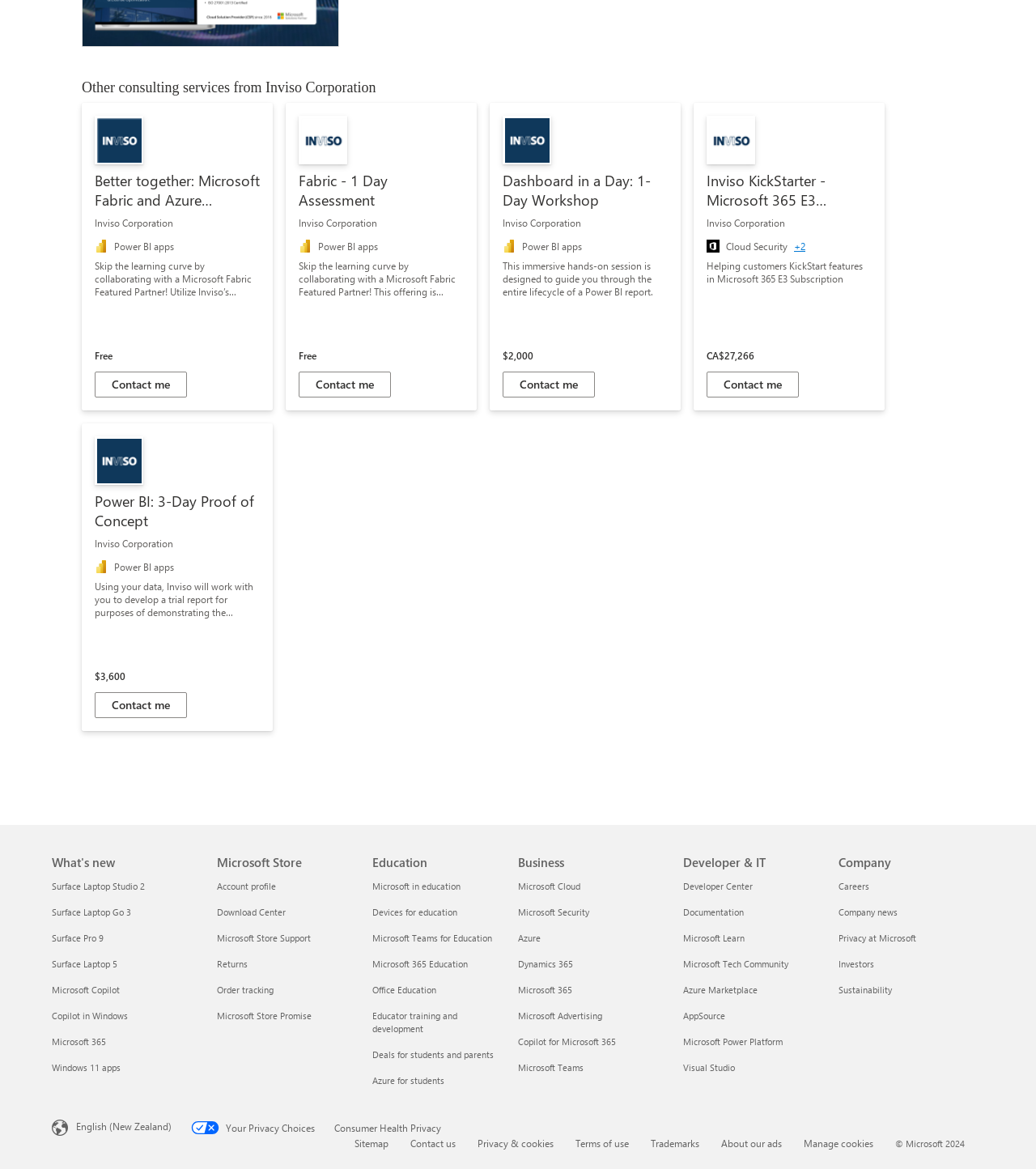What is the name of the company offering these consulting services?
Answer the question using a single word or phrase, according to the image.

Inviso Corporation